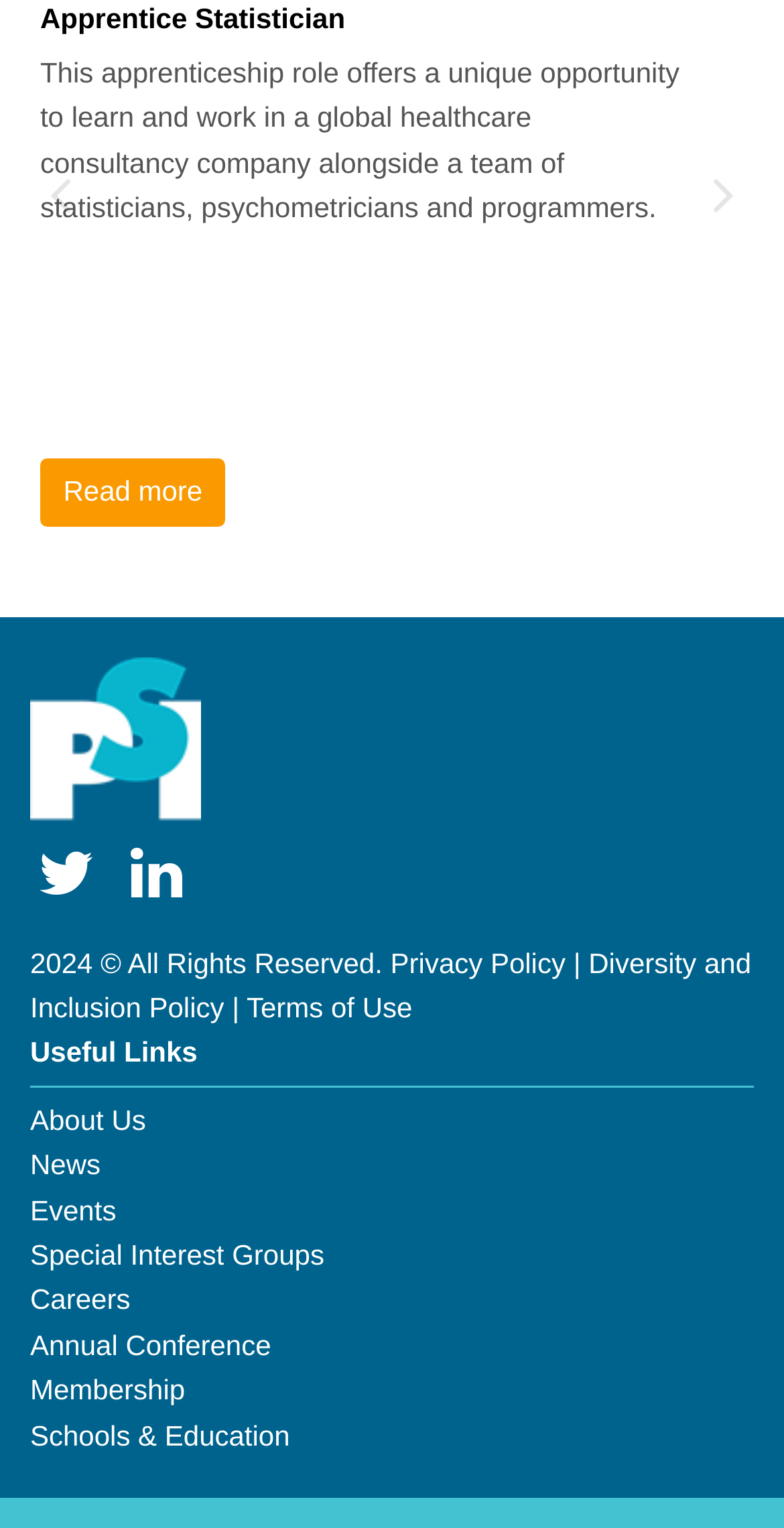Show me the bounding box coordinates of the clickable region to achieve the task as per the instruction: "Read more about the apprentice statistician role".

[0.051, 0.3, 0.288, 0.344]